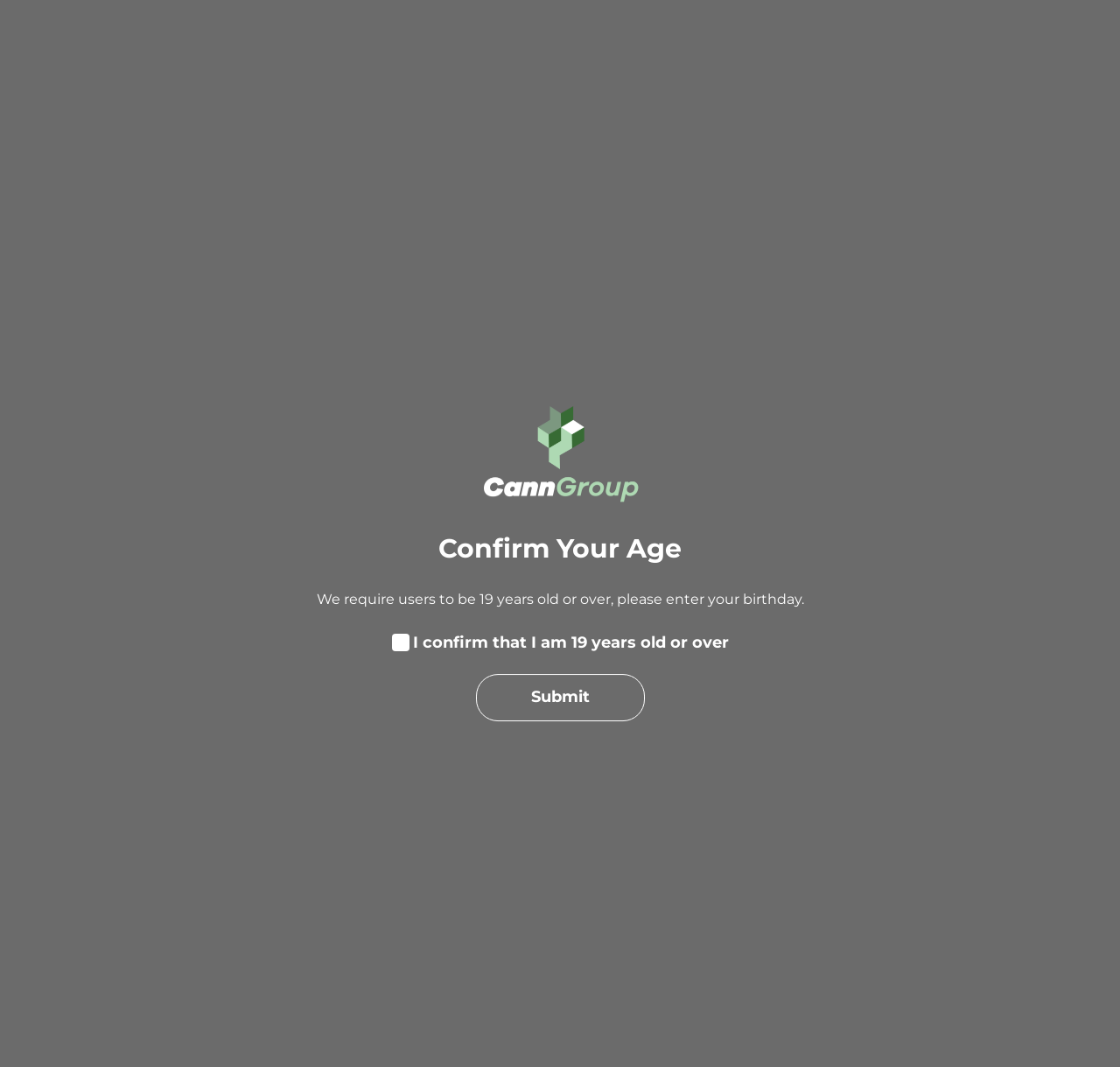Find the bounding box coordinates of the element to click in order to complete this instruction: "Submit your age confirmation". The bounding box coordinates must be four float numbers between 0 and 1, denoted as [left, top, right, bottom].

[0.425, 0.632, 0.575, 0.676]